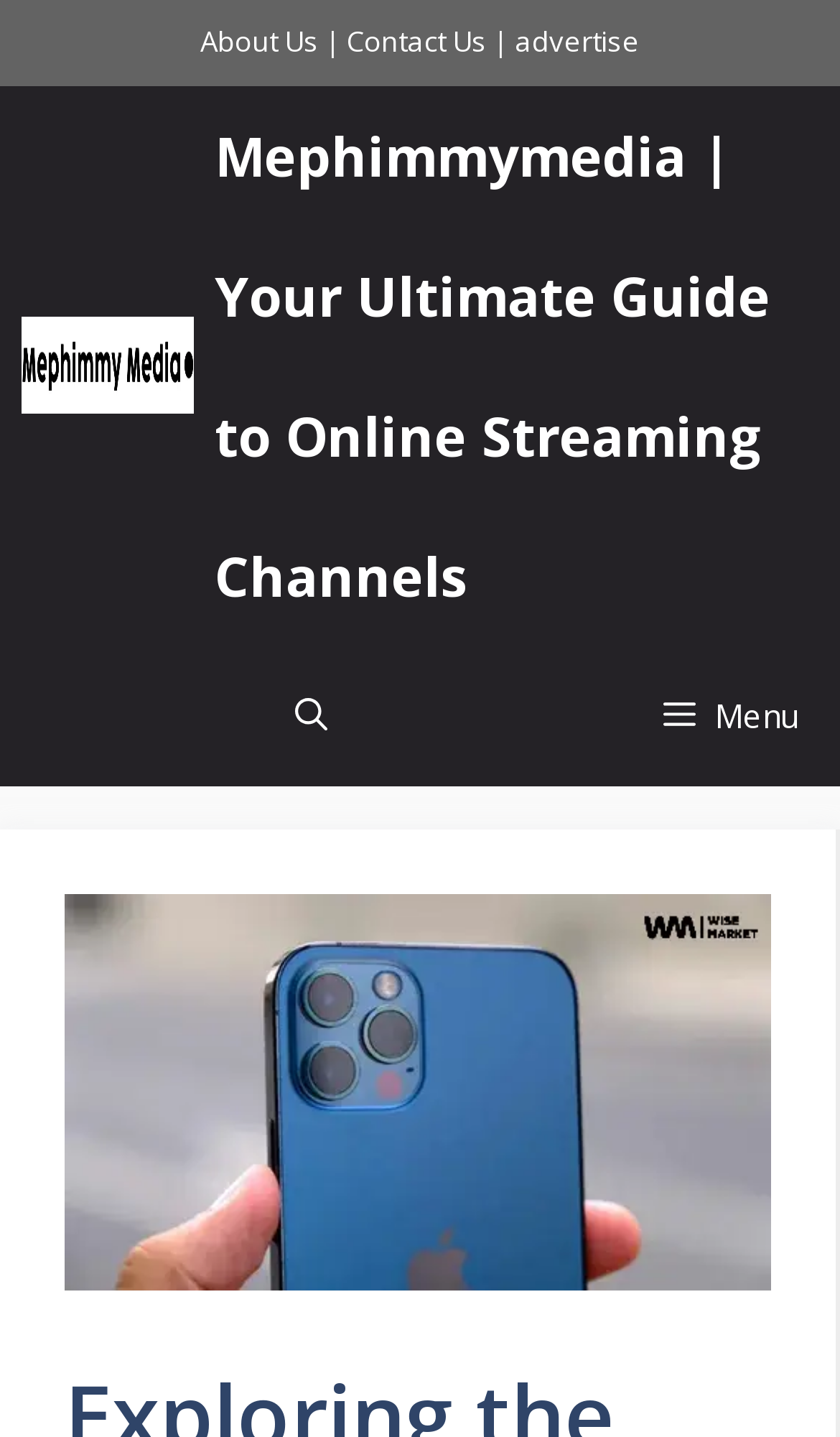How many columns are there in the top section?
Answer the question with just one word or phrase using the image.

3